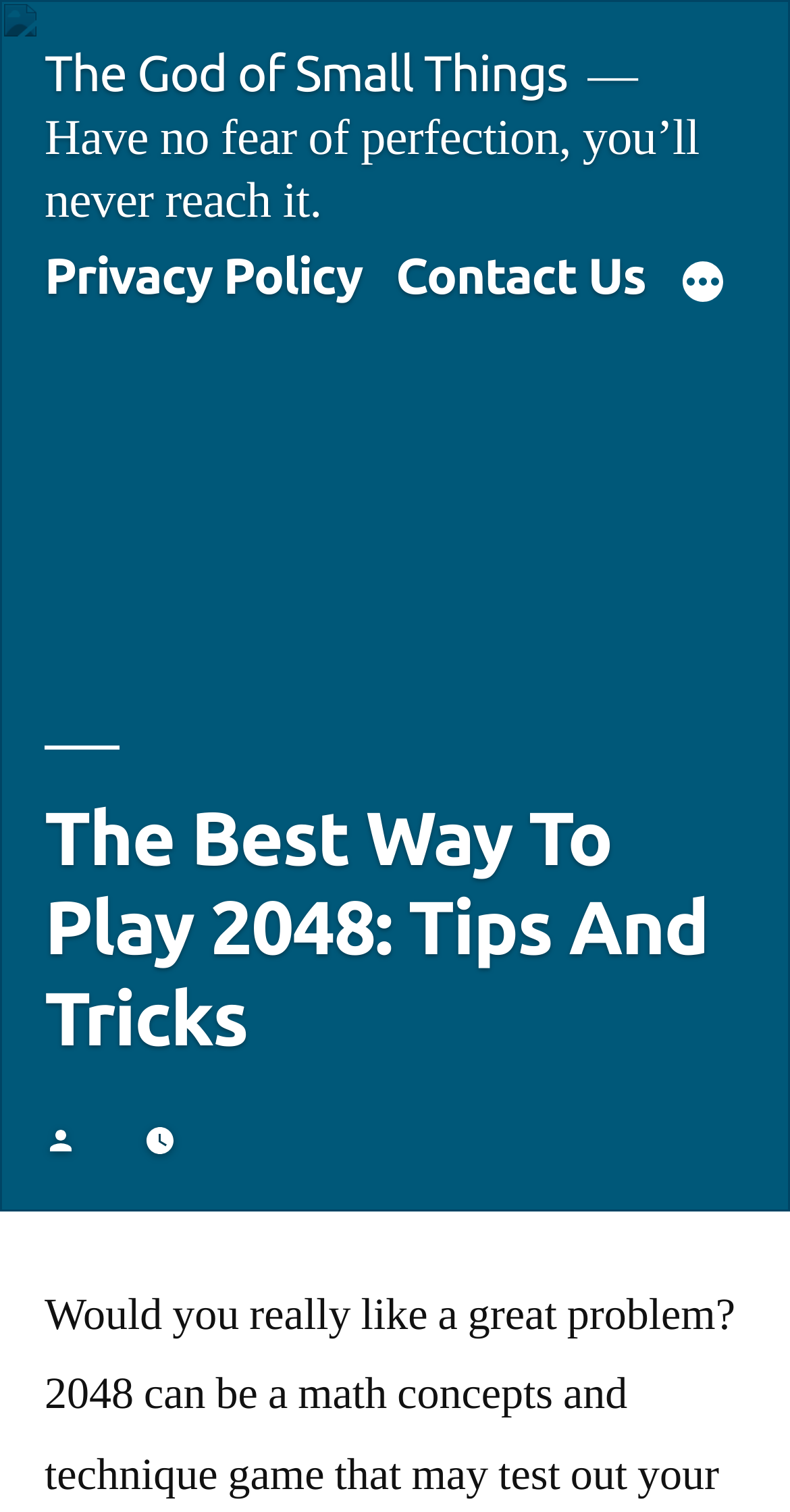How many links are in the top menu?
Answer briefly with a single word or phrase based on the image.

3